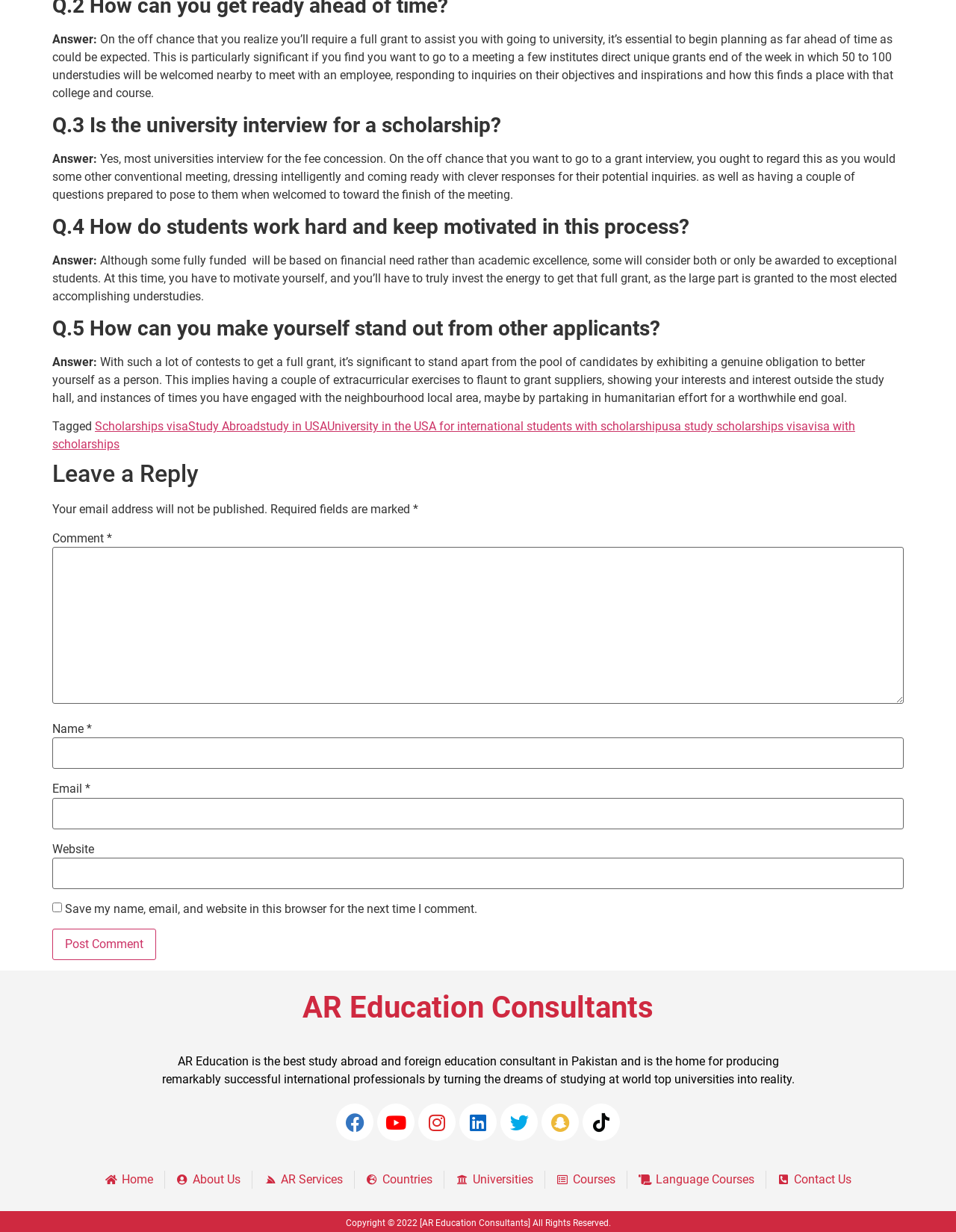Refer to the image and provide a thorough answer to this question:
How many social media links are provided at the bottom of the webpage?

The webpage provides links to seven social media platforms, including Facebook, Youtube, Instagram, Linkedin, Twitter, Snapchat, and Tiktok, allowing users to connect with AR Education Consultants on various platforms.